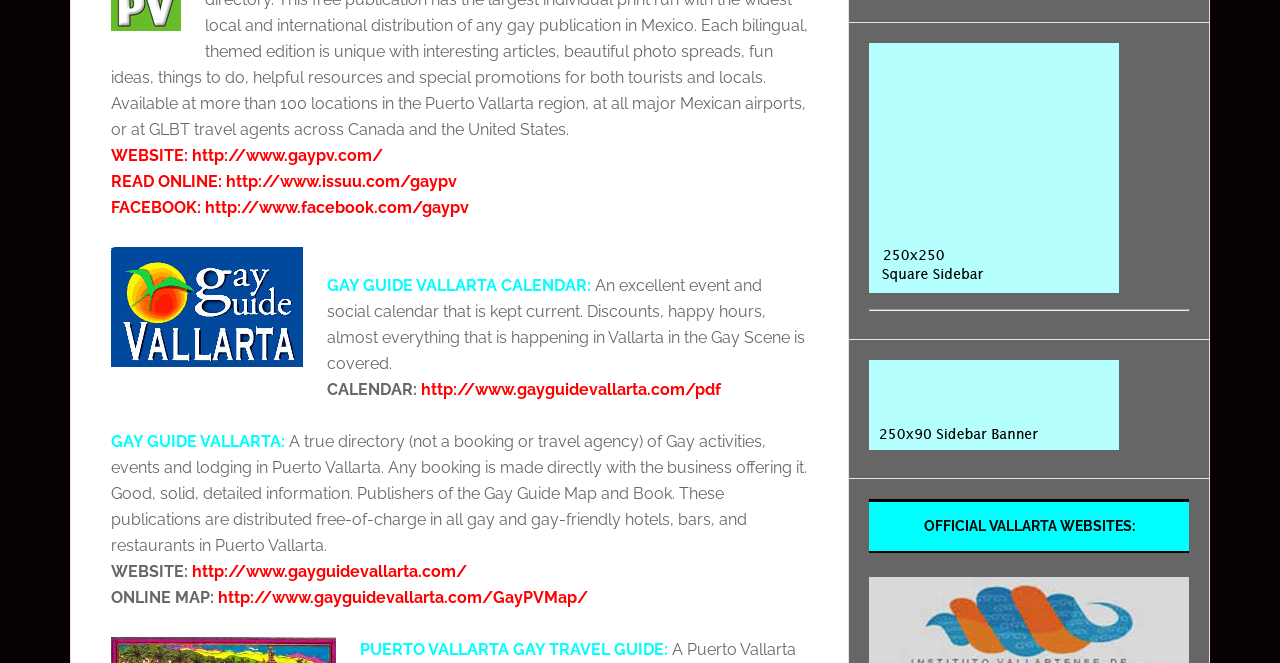Find the bounding box coordinates of the clickable element required to execute the following instruction: "View the online map". Provide the coordinates as four float numbers between 0 and 1, i.e., [left, top, right, bottom].

[0.17, 0.887, 0.459, 0.916]